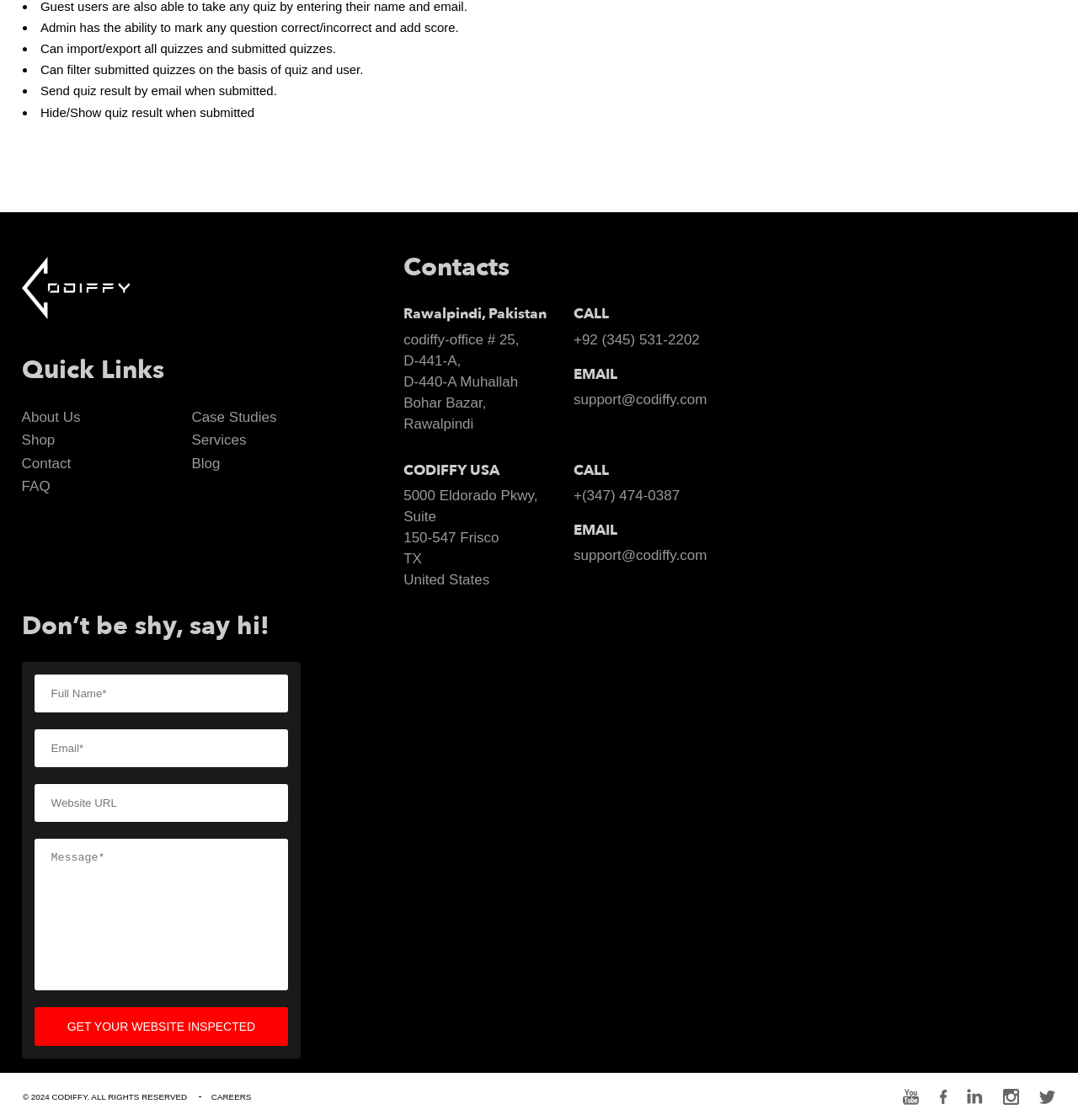Examine the screenshot and answer the question in as much detail as possible: What is the purpose of the form in the 'Don’t be shy, say hi!' section?

The form in the 'Don’t be shy, say hi!' section has a button labeled 'GET YOUR WEBSITE INSPECTED', indicating that the purpose of the form is to get a website inspected.